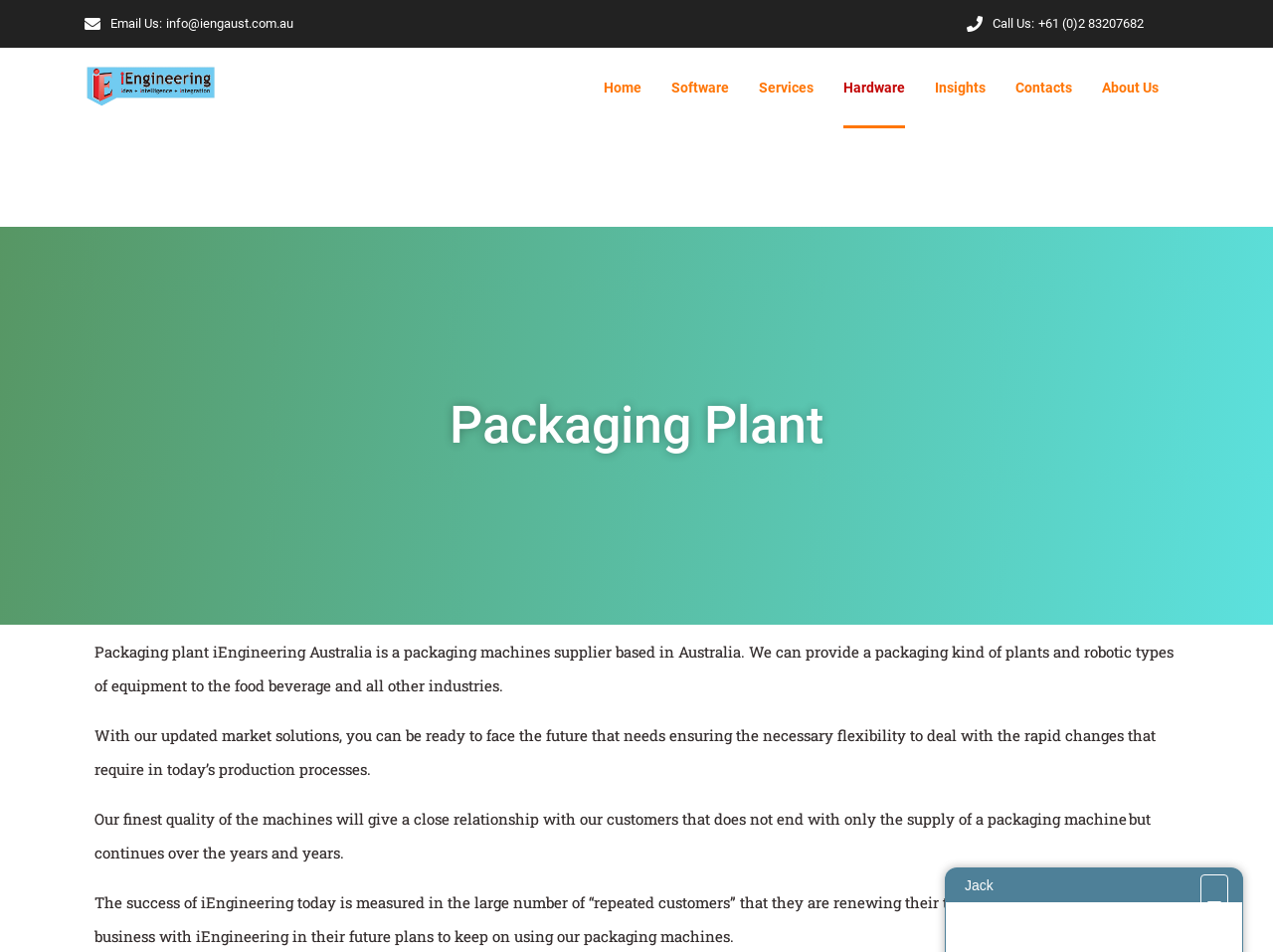Locate the bounding box coordinates of the element's region that should be clicked to carry out the following instruction: "Send an email to info@iengaust.com.au". The coordinates need to be four float numbers between 0 and 1, i.e., [left, top, right, bottom].

[0.13, 0.014, 0.23, 0.036]